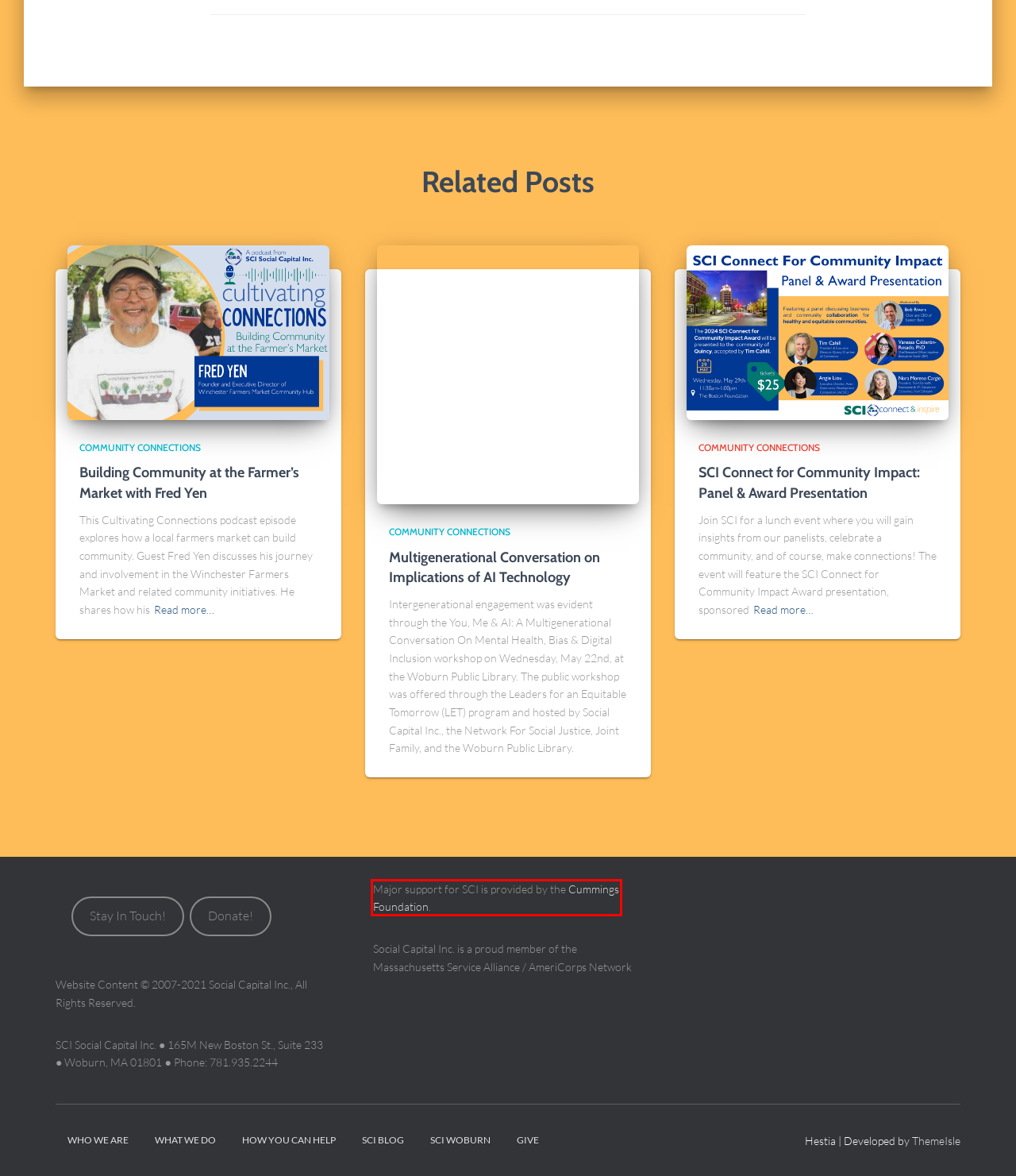Look at the screenshot of a webpage where a red bounding box surrounds a UI element. Your task is to select the best-matching webpage description for the new webpage after you click the element within the bounding box. The available options are:
A. Cummings Foundation
B. SCI Connect for Community Impact: Panel & Award Presentation – SCI Social Capital Inc.
C. SCI Spotlight – SCI Social Capital Inc.
D. Stay in touch with SCI! – SCI Social Capital Inc.
E. Multigenerational Conversation on Implications of AI Technology – SCI Social Capital Inc.
F. Premium WordPress Themes, Templates & Plugins @ ThemeIsle
G. Building Community at the Farmer’s Market with Fred Yen – SCI Social Capital Inc.
H. SCI in Action – SCI Social Capital Inc.

A